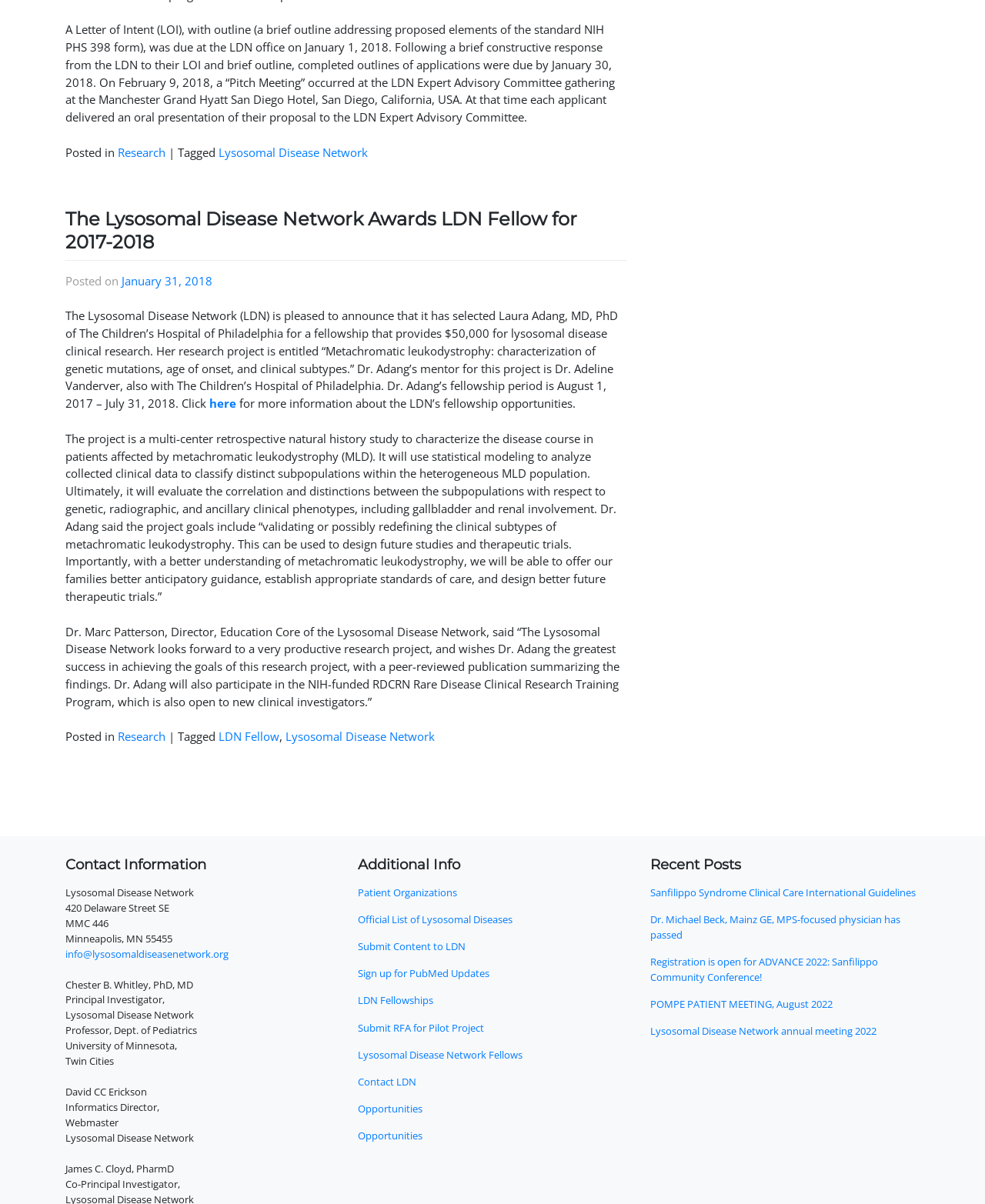Provide the bounding box coordinates of the HTML element this sentence describes: "Contact LDN". The bounding box coordinates consist of four float numbers between 0 and 1, i.e., [left, top, right, bottom].

[0.363, 0.893, 0.637, 0.915]